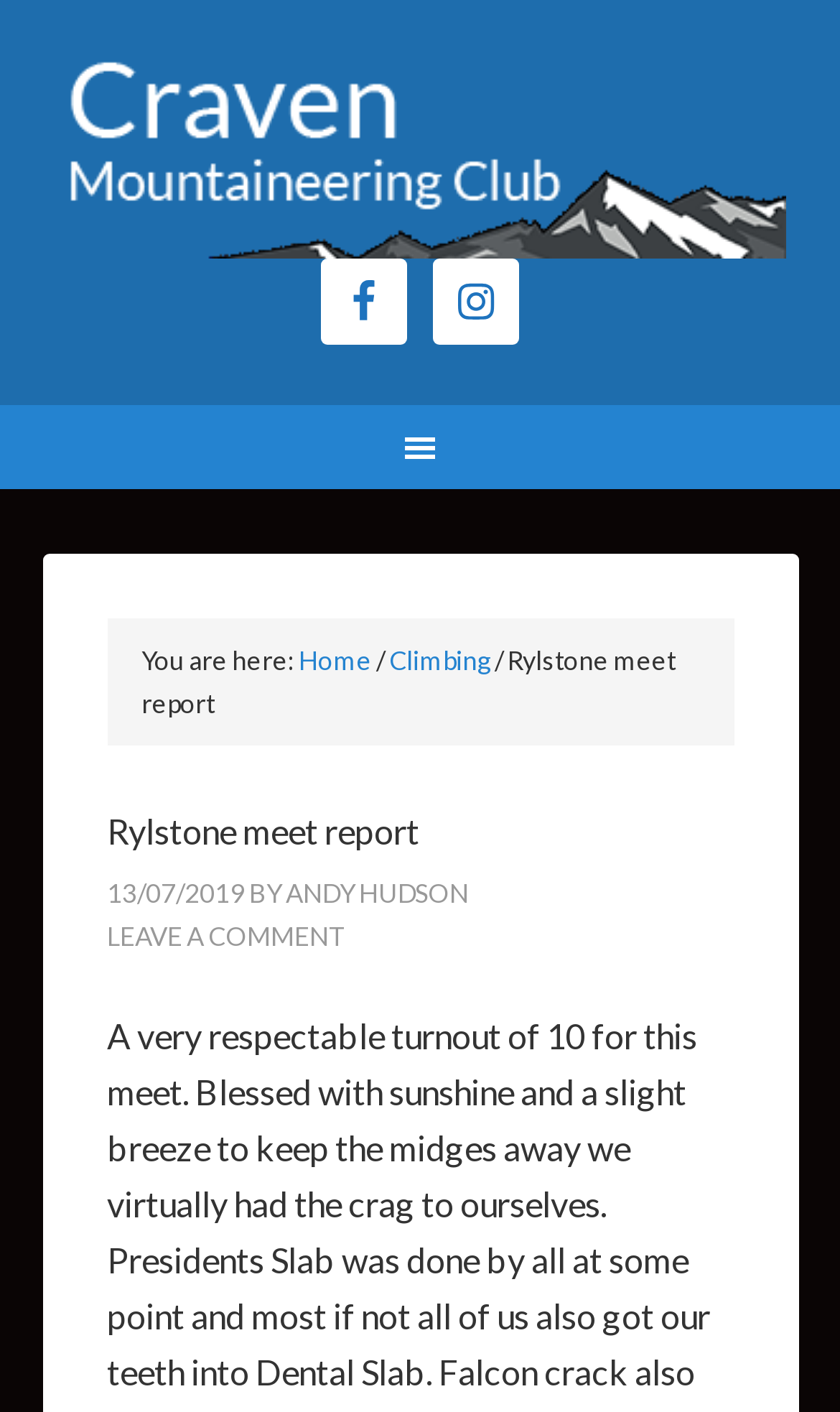Locate the bounding box of the UI element described in the following text: "Leave a Comment".

[0.127, 0.651, 0.409, 0.674]